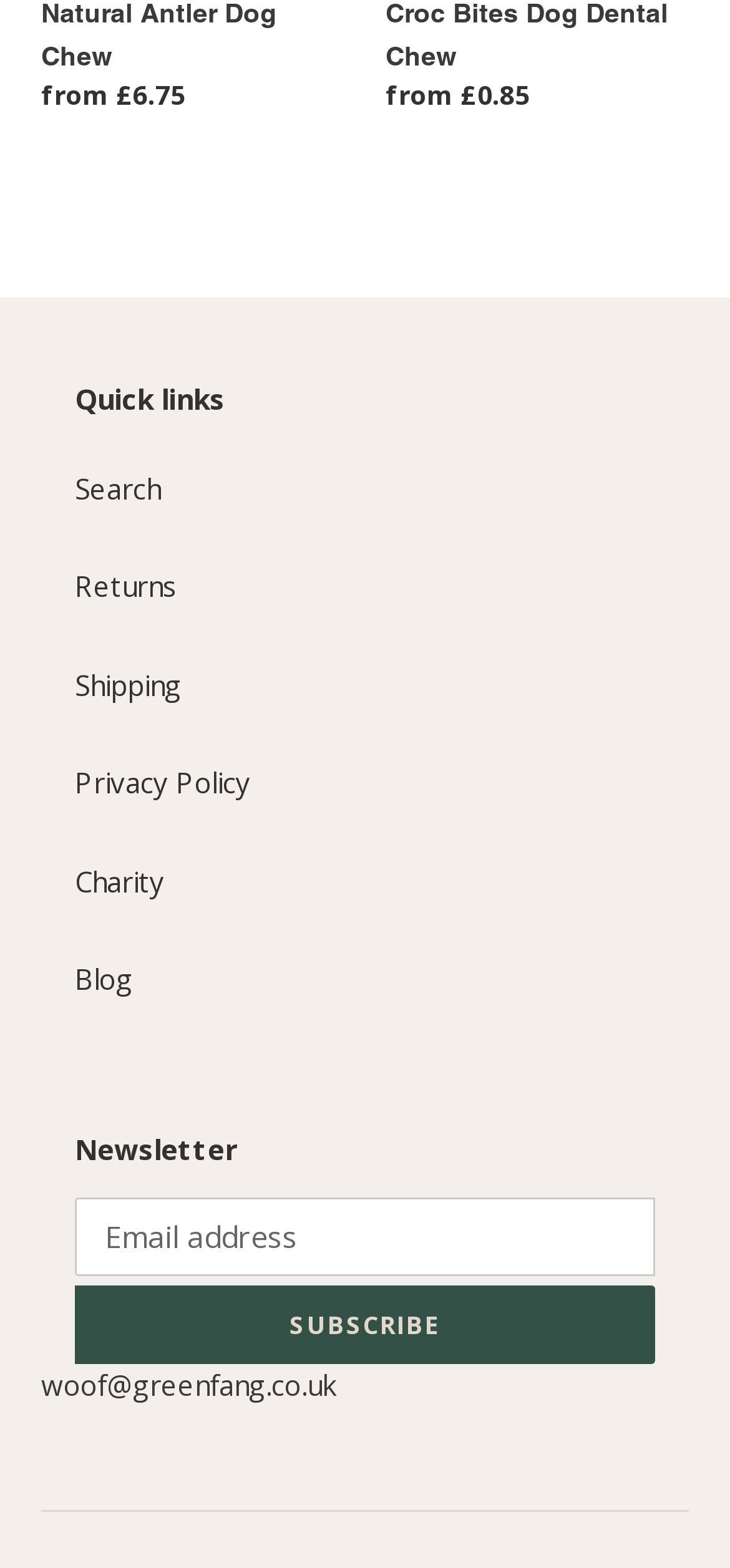Provide the bounding box coordinates in the format (top-left x, top-left y, bottom-right x, bottom-right y). All values are floating point numbers between 0 and 1. Determine the bounding box coordinate of the UI element described as: woof@greenfang.co.uk

[0.056, 0.872, 0.459, 0.896]